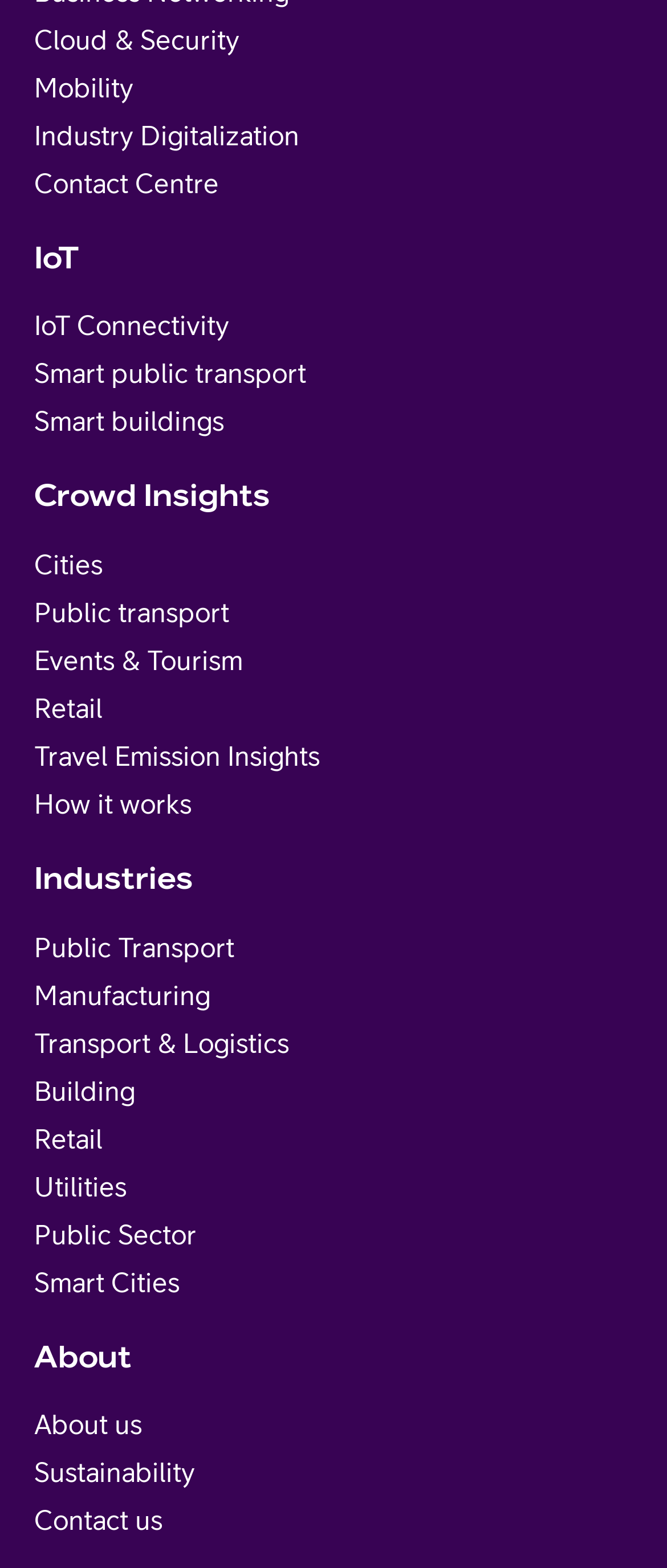Provide a brief response to the question below using one word or phrase:
How many links are related to buildings?

3